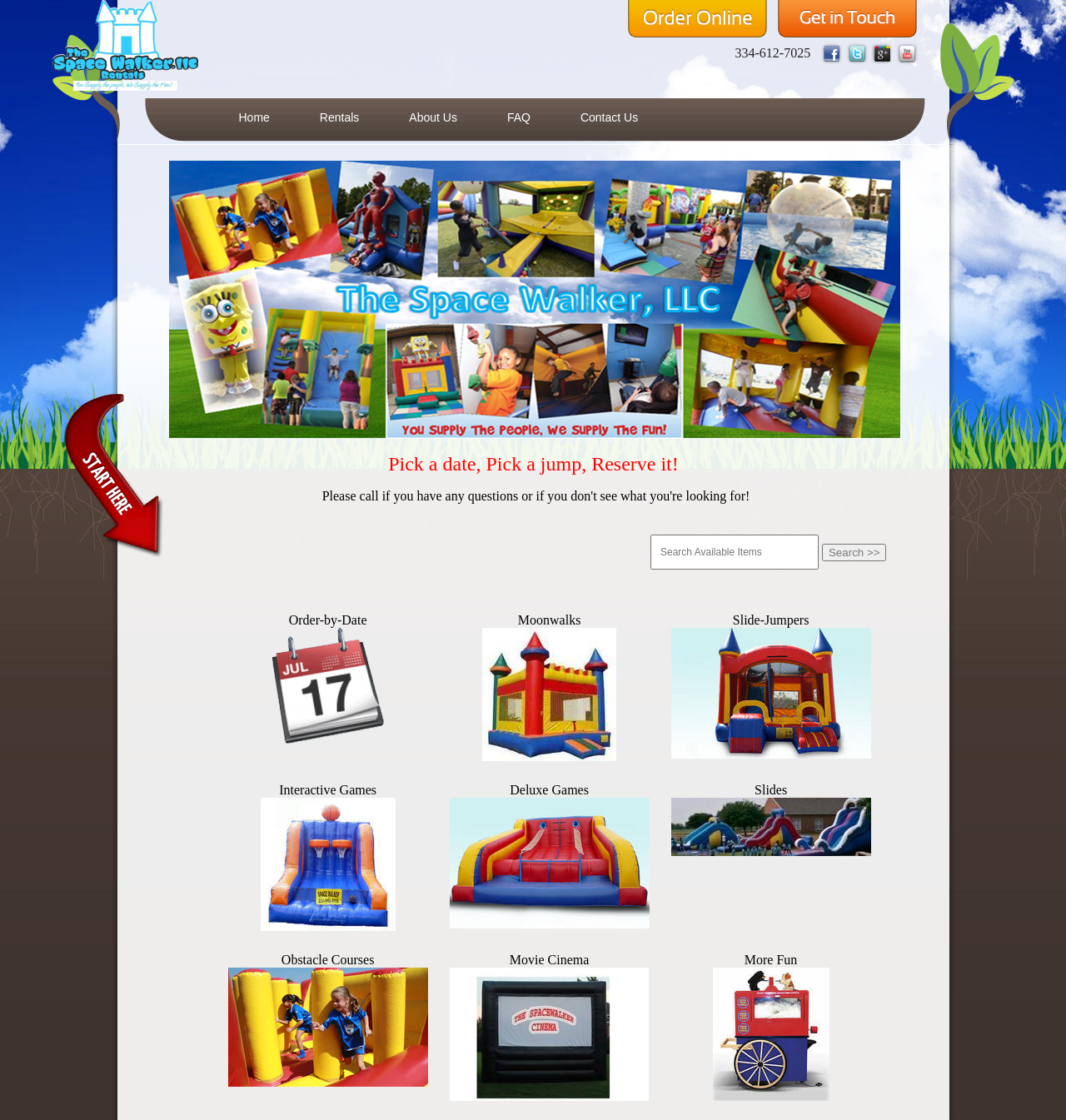Please identify the bounding box coordinates of the element that needs to be clicked to perform the following instruction: "Select Order-by-Date".

[0.254, 0.654, 0.361, 0.666]